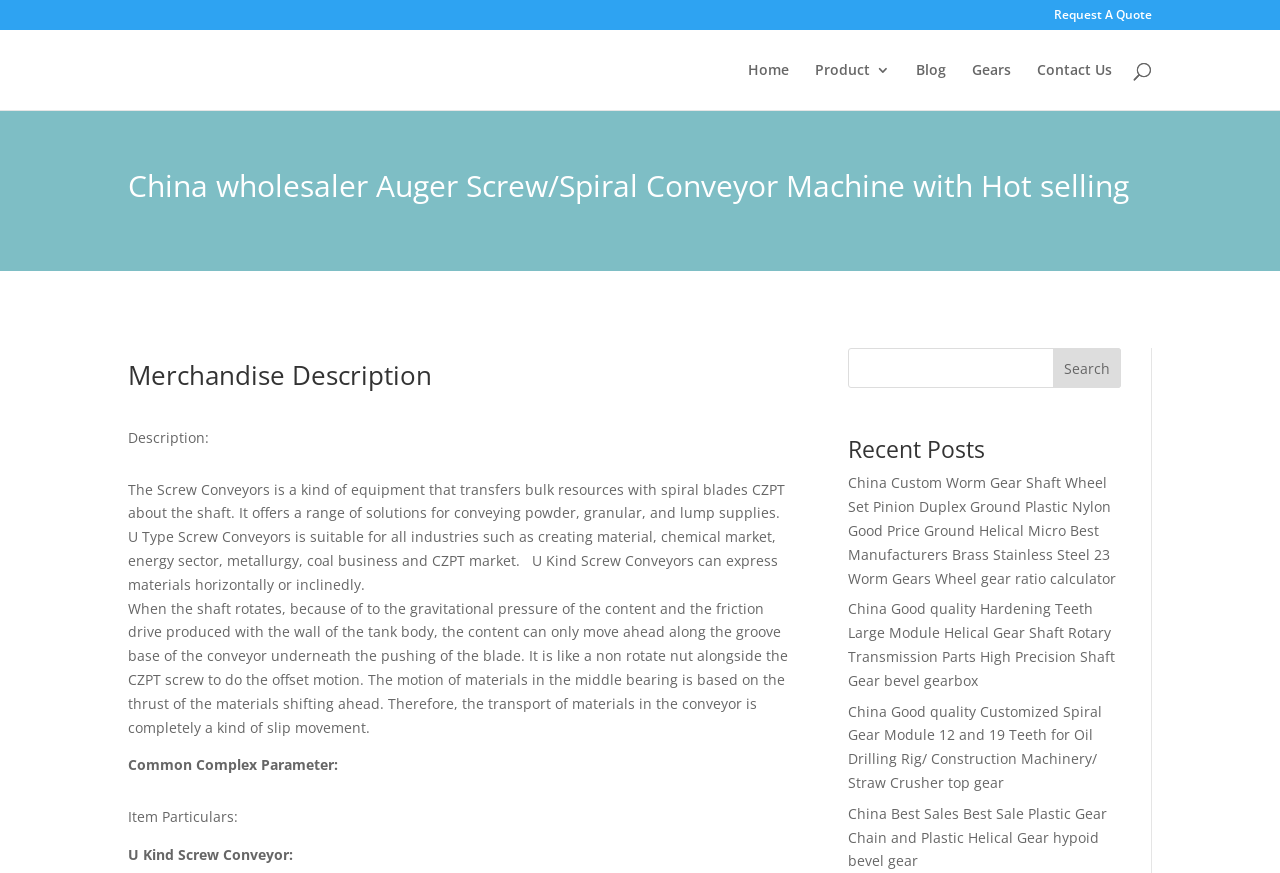Given the element description: "Gears", predict the bounding box coordinates of the UI element it refers to, using four float numbers between 0 and 1, i.e., [left, top, right, bottom].

[0.759, 0.072, 0.79, 0.126]